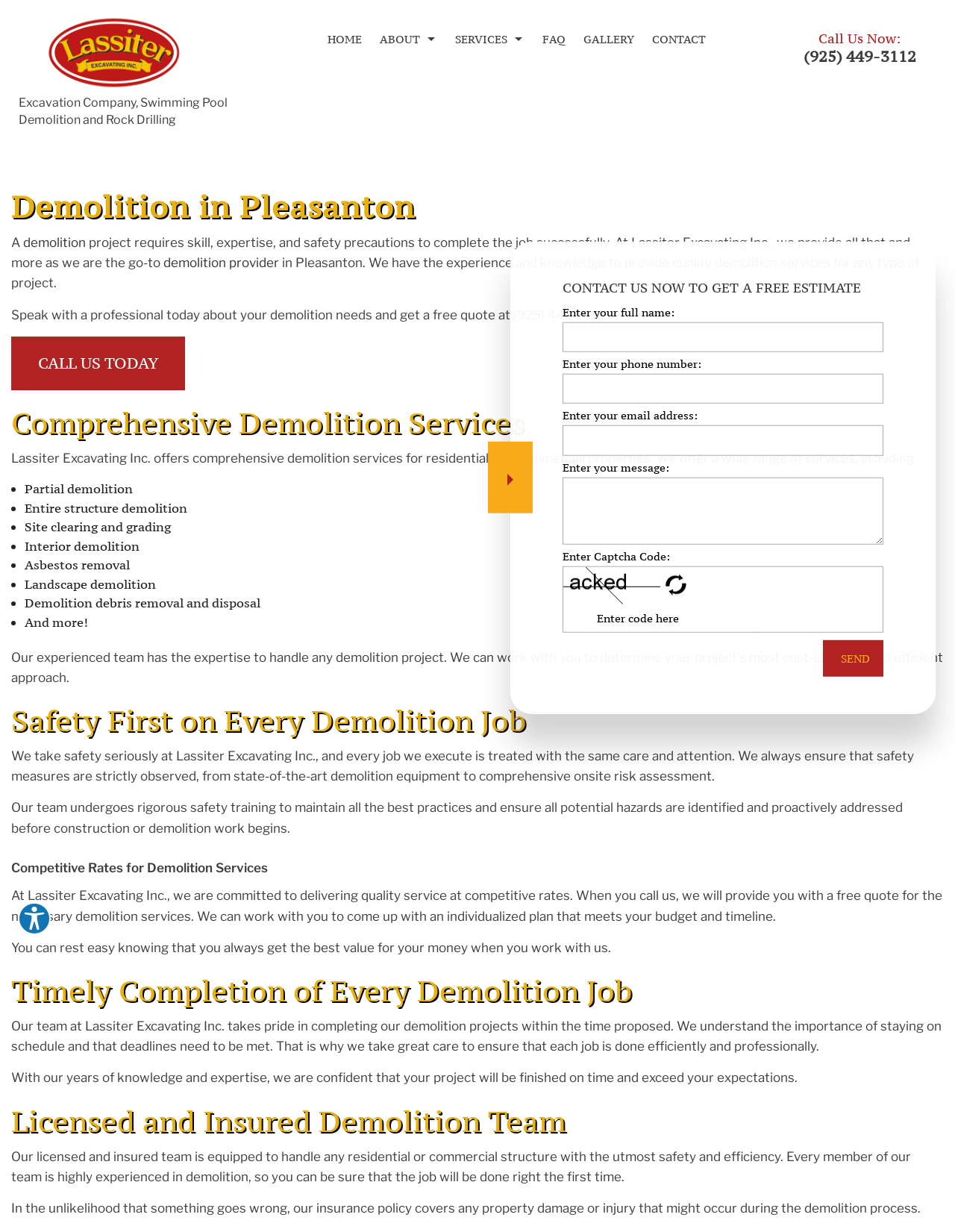Provide a one-word or one-phrase answer to the question:
What is the phone number to call for a free quote?

(925) 449-3112